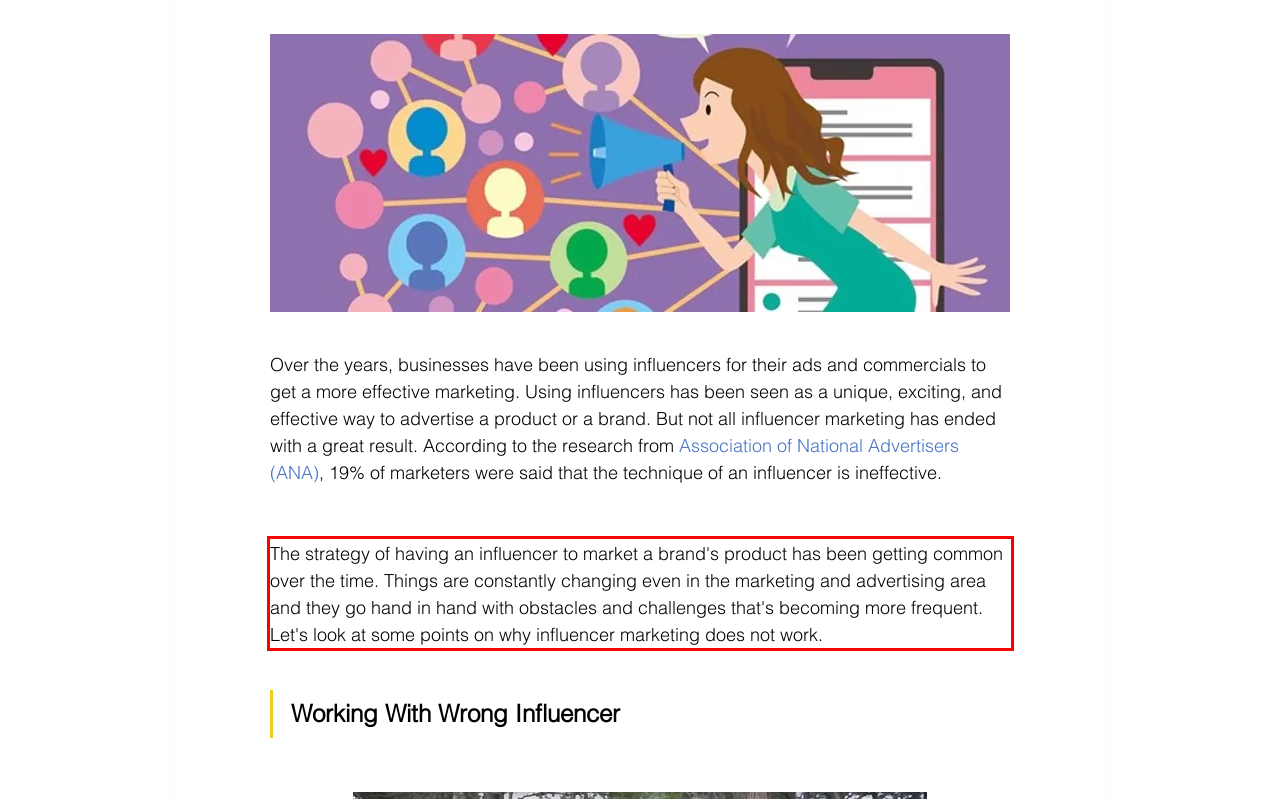View the screenshot of the webpage and identify the UI element surrounded by a red bounding box. Extract the text contained within this red bounding box.

The strategy of having an influencer to market a brand's product has been getting common over the time. Things are constantly changing even in the marketing and advertising area and they go hand in hand with obstacles and challenges that's becoming more frequent. Let's look at some points on why influencer marketing does not work.